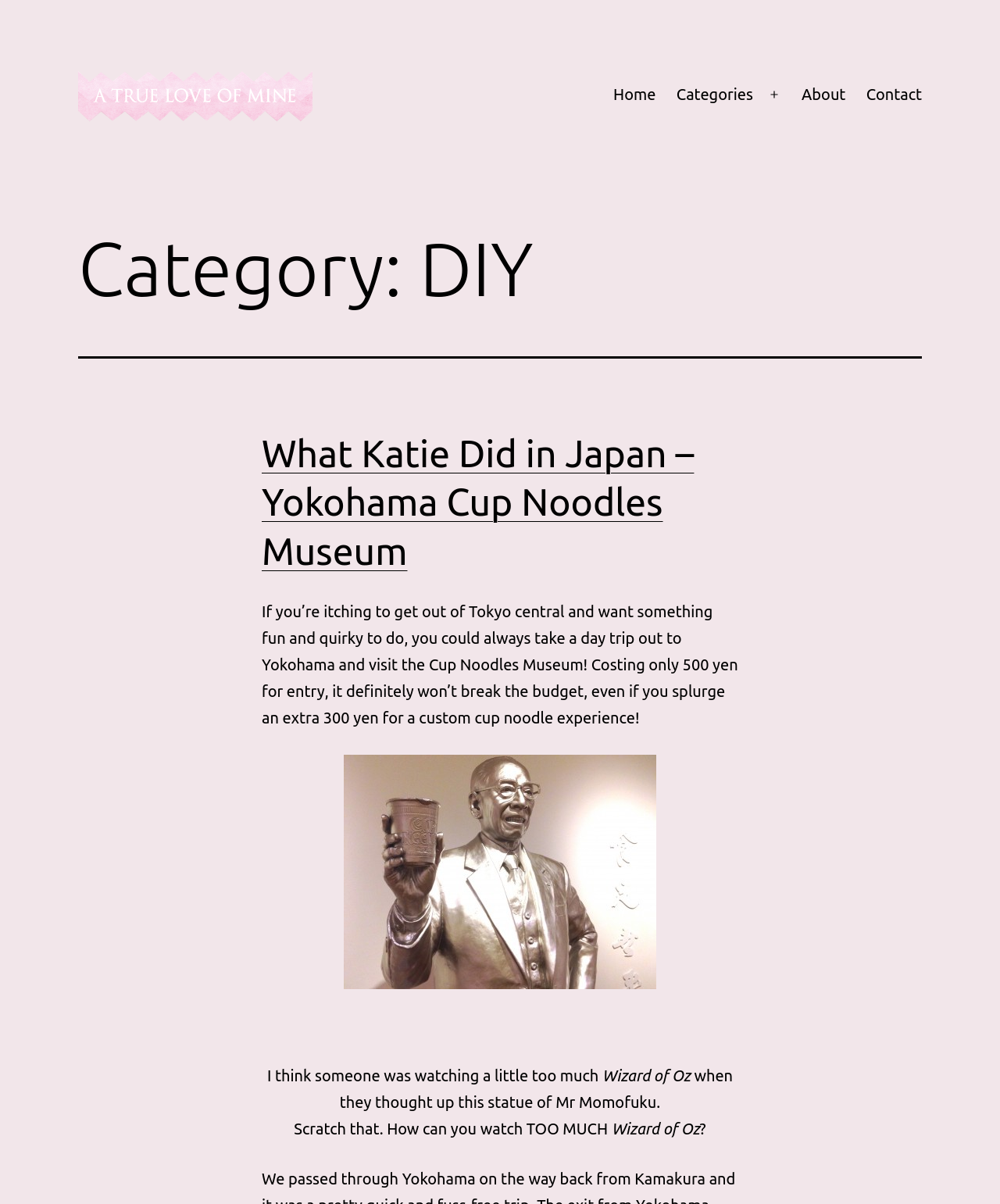Please locate the bounding box coordinates of the element that needs to be clicked to achieve the following instruction: "View the 'IMG_7268' image". The coordinates should be four float numbers between 0 and 1, i.e., [left, top, right, bottom].

[0.344, 0.627, 0.656, 0.822]